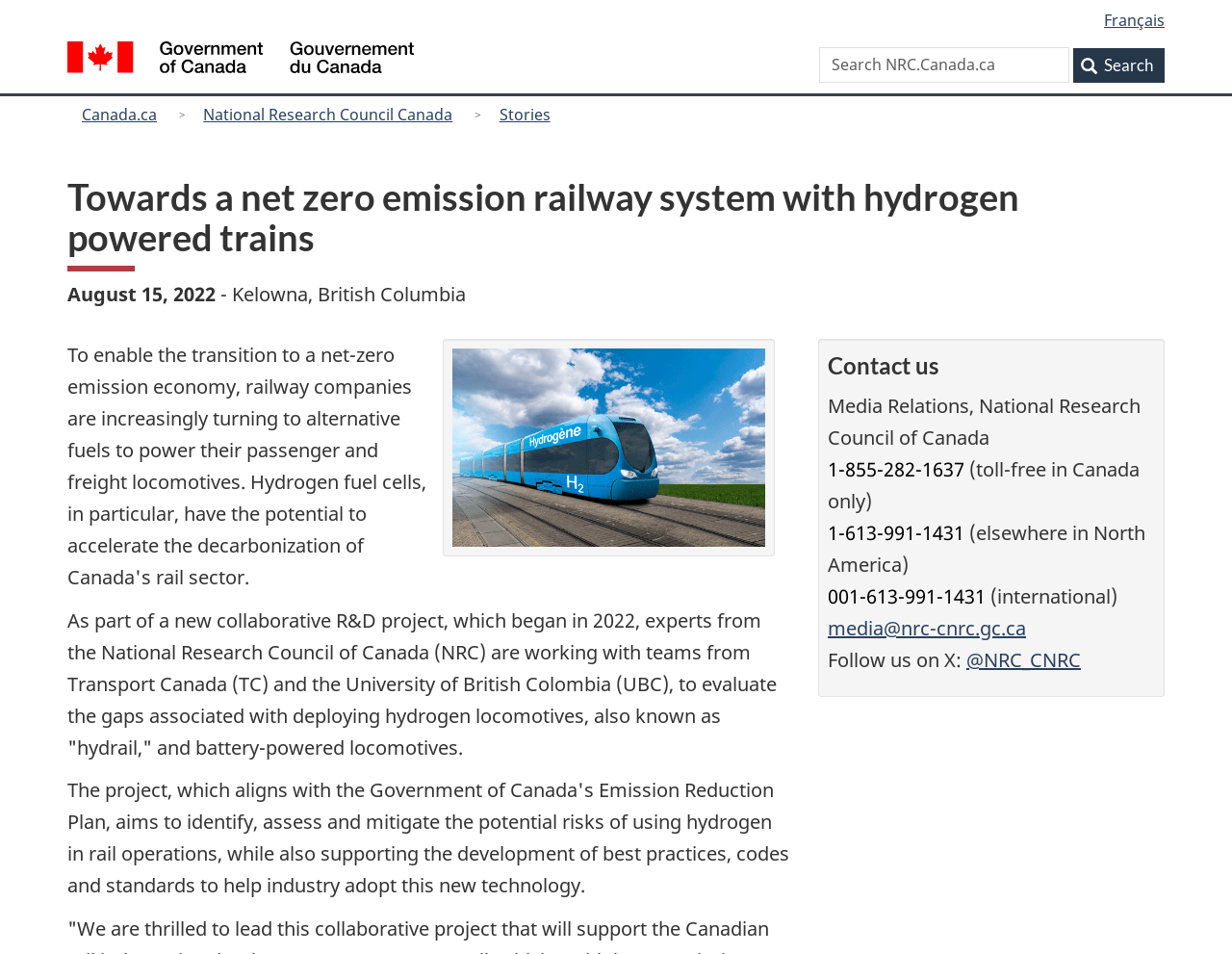What is the date of the story?
Examine the image closely and answer the question with as much detail as possible.

I found the date of the story by looking at the time element, which contains the text 'August 15, 2022', indicating the date of the story.